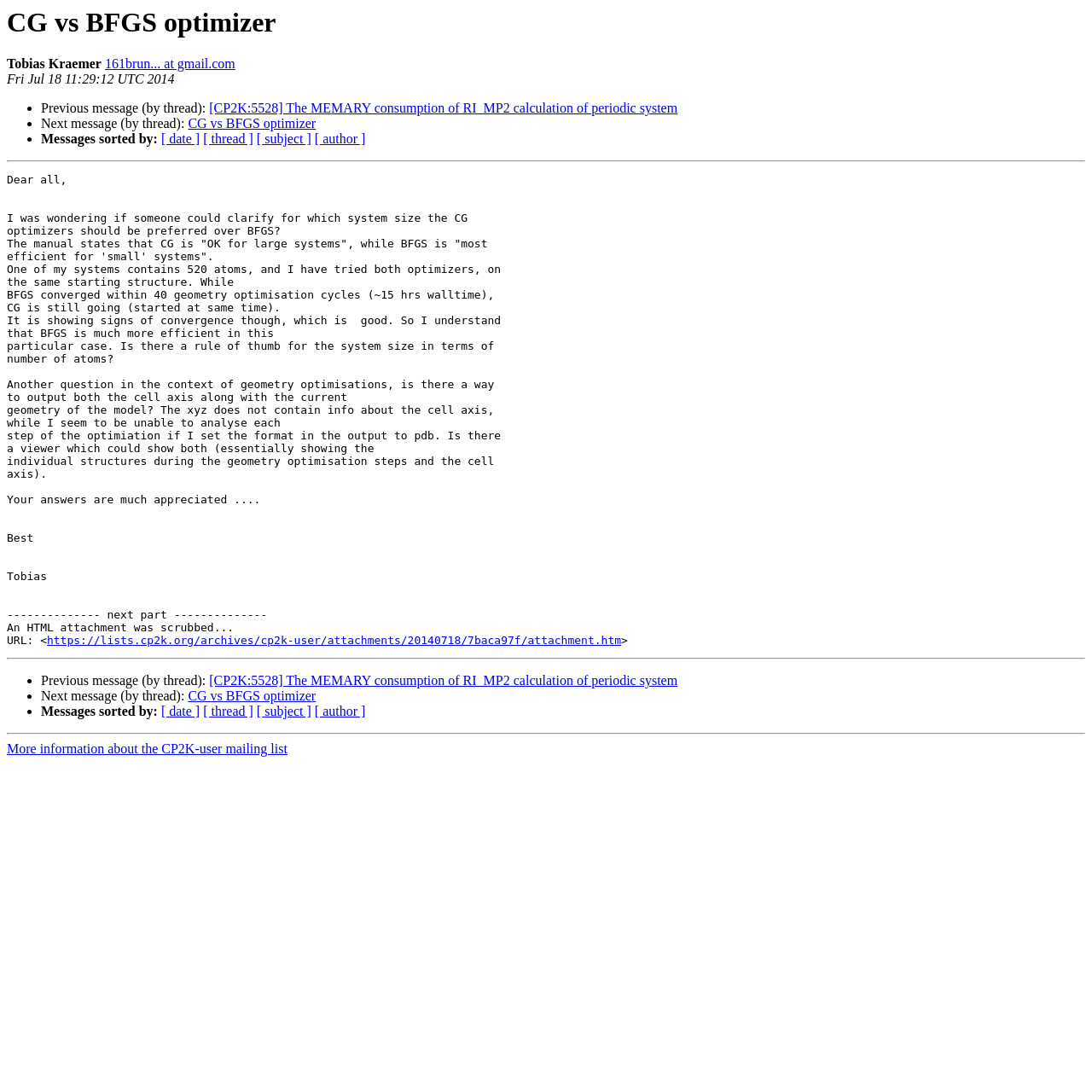Determine which piece of text is the heading of the webpage and provide it.

CG vs BFGS optimizer